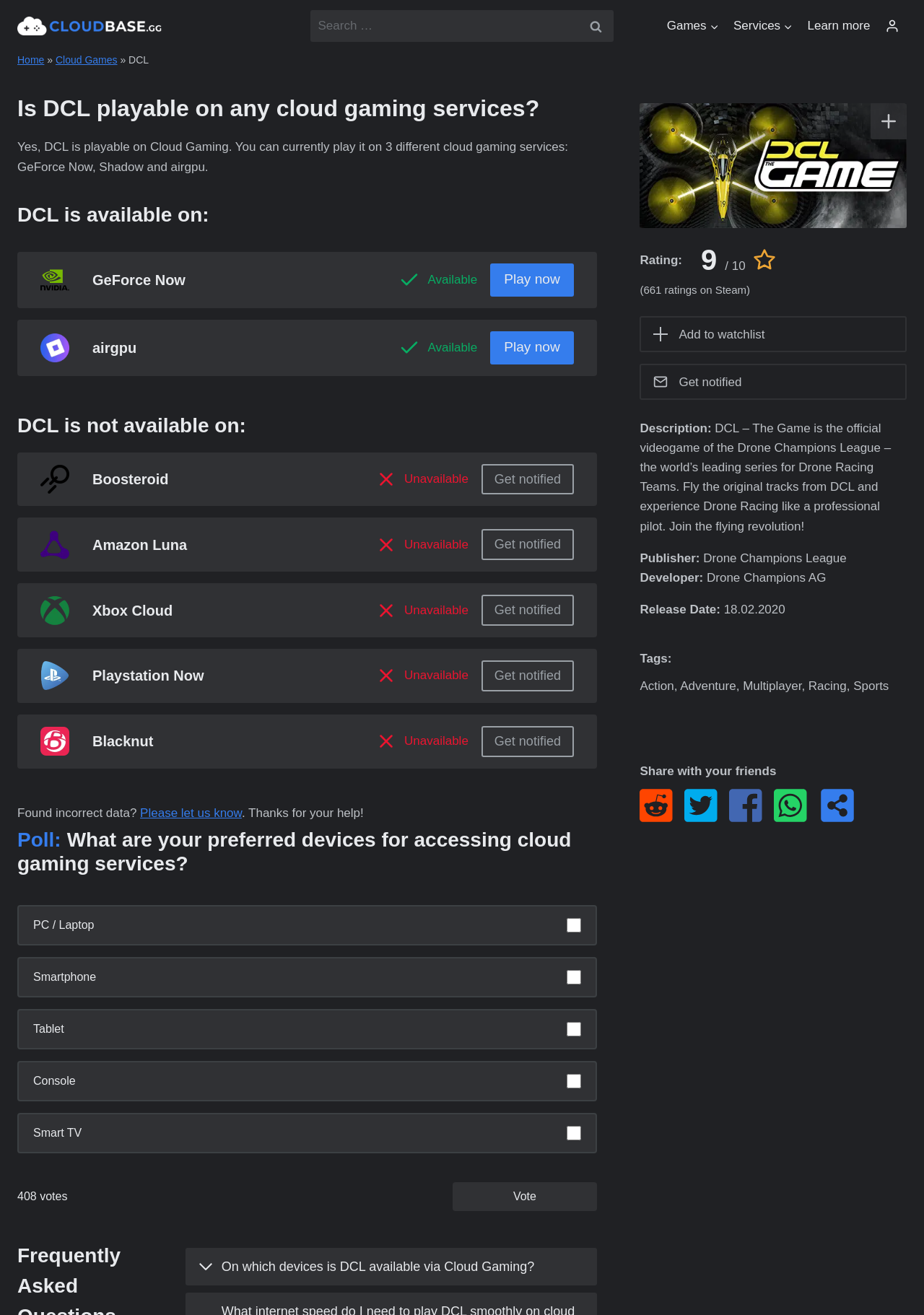Please identify the bounding box coordinates of the area that needs to be clicked to fulfill the following instruction: "Search for a game."

[0.336, 0.007, 0.664, 0.032]